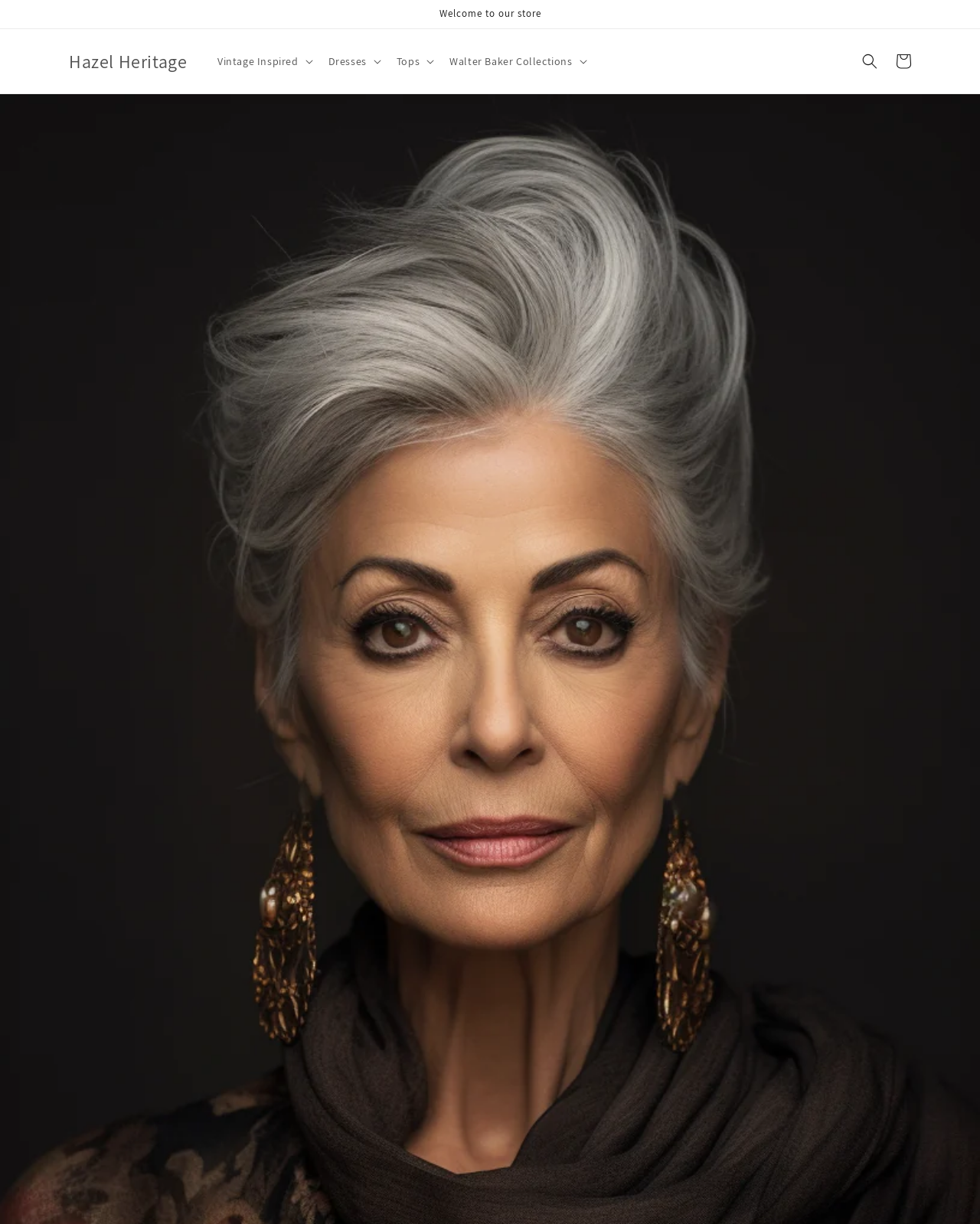Give an extensive and precise description of the webpage.

This webpage is about building a strong personal brand through style, with a focus on fashion. At the top of the page, there is an announcement region with a brief welcome message. Below this, there is a horizontal navigation menu with several buttons, including "Vintage Inspired", "Dresses", "Tops", and "Walter Baker Collections", which are likely categories for clothing or fashion items. 

To the left of the navigation menu, there is a link to "Hazel Heritage", which may be the brand or website name. On the right side of the navigation menu, there is a search button and a link to "Cart", suggesting that this is an e-commerce website. The overall layout is organized, with clear categories and navigation options.